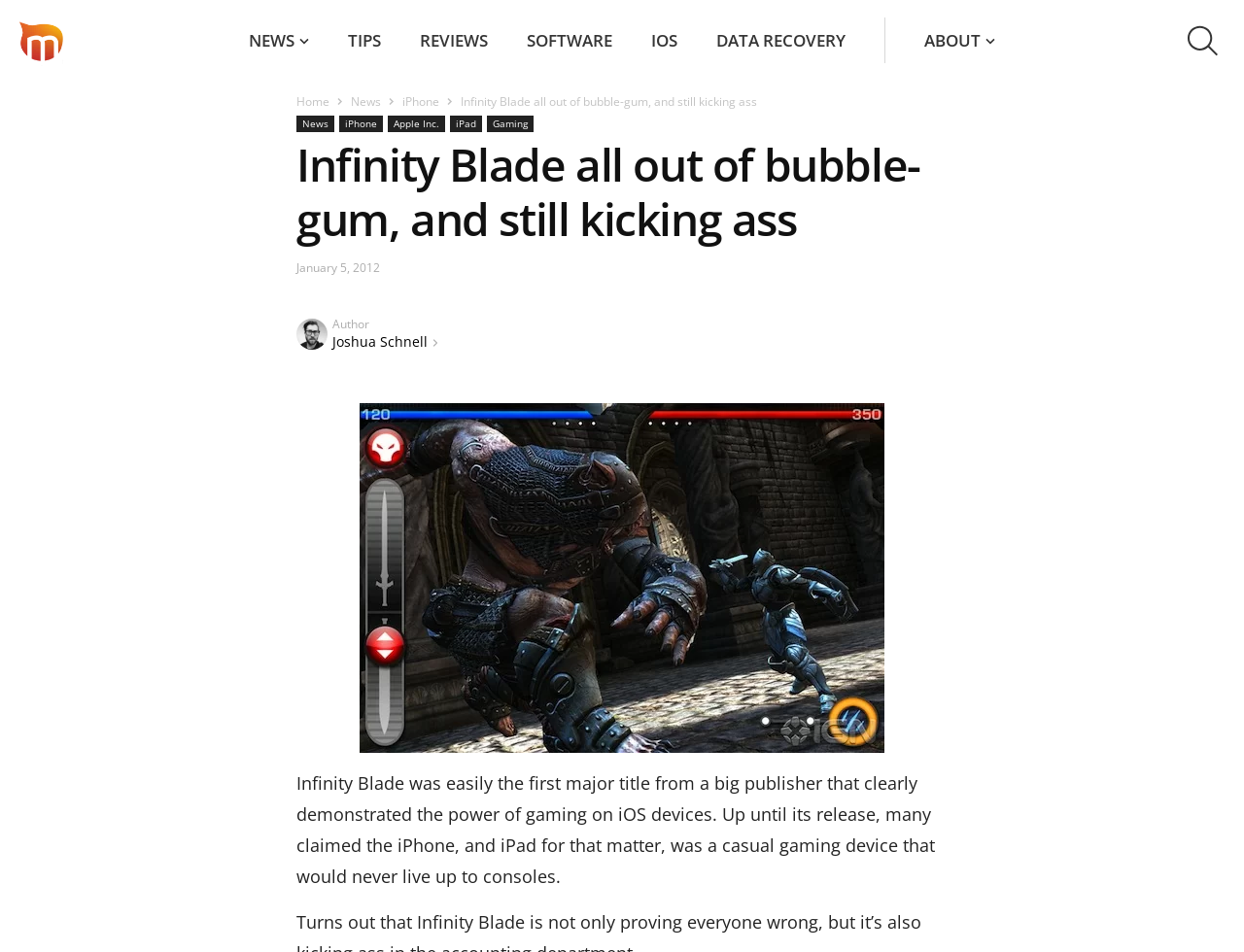Create an in-depth description of the webpage, covering main sections.

The webpage appears to be an article about the game Infinity Blade, with a focus on its success on the App Store. At the top left, there is a link to "Macgasm" accompanied by a small image. Below this, there is a navigation menu with links to "NEWS", "TIPS", "REVIEWS", "SOFTWARE", "IOS", "DATA RECOVERY", and "ABOUT". 

To the right of the navigation menu, there is a search bar with a "Search" button. The search bar is accompanied by a "Home" link, a "News" link, and an "iPhone" link. 

The main content of the article is headed by a title "Infinity Blade all out of bubble-gum, and still kicking ass", which is also a link to "News". Below the title, there are links to "iPhone", "Apple Inc.", "iPad", "Gaming", and "News" again. 

The article itself is divided into sections, with a header that spans the width of the page. The first section has a heading with the same title as the article, followed by a timestamp indicating the article was published on January 5, 2012. The author of the article, Joshua Schnell, is credited below the timestamp. 

The main body of the article is a block of text that discusses the game Infinity Blade and its impact on gaming on iOS devices. The text is accompanied by an image on the right side of the page.